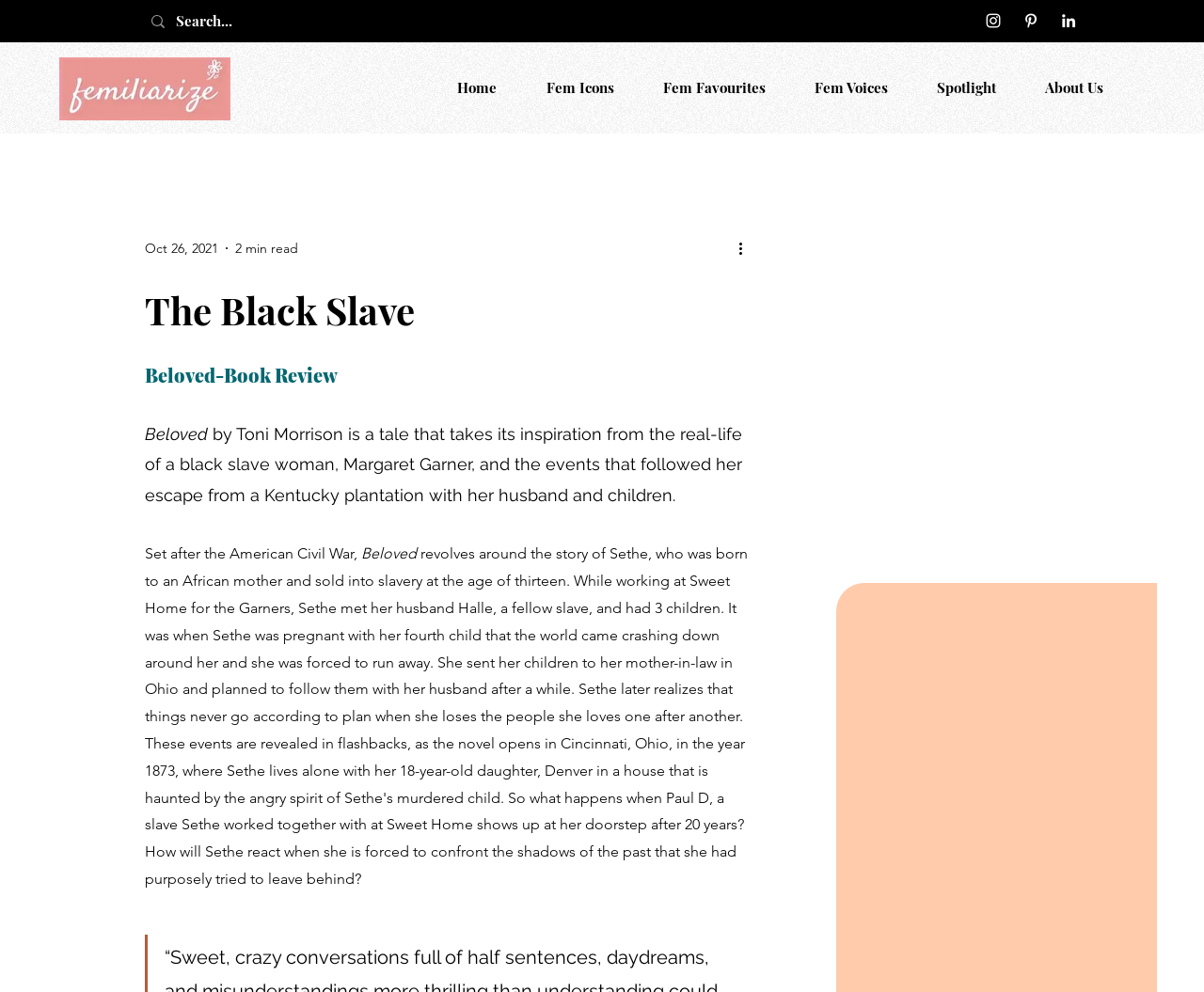Indicate the bounding box coordinates of the element that must be clicked to execute the instruction: "Read Beloved-Book Review". The coordinates should be given as four float numbers between 0 and 1, i.e., [left, top, right, bottom].

[0.12, 0.361, 0.622, 0.395]